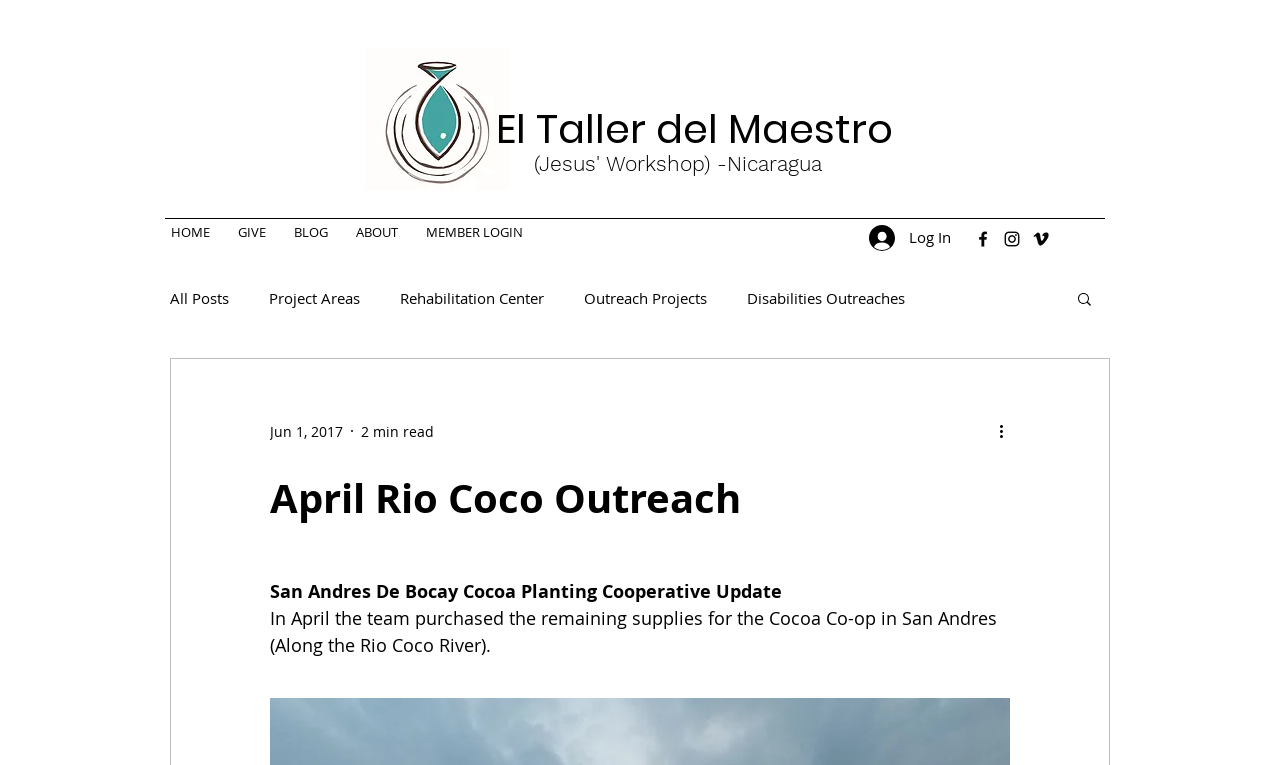Identify the bounding box coordinates for the element you need to click to achieve the following task: "Log In". Provide the bounding box coordinates as four float numbers between 0 and 1, in the form [left, top, right, bottom].

[0.668, 0.286, 0.754, 0.335]